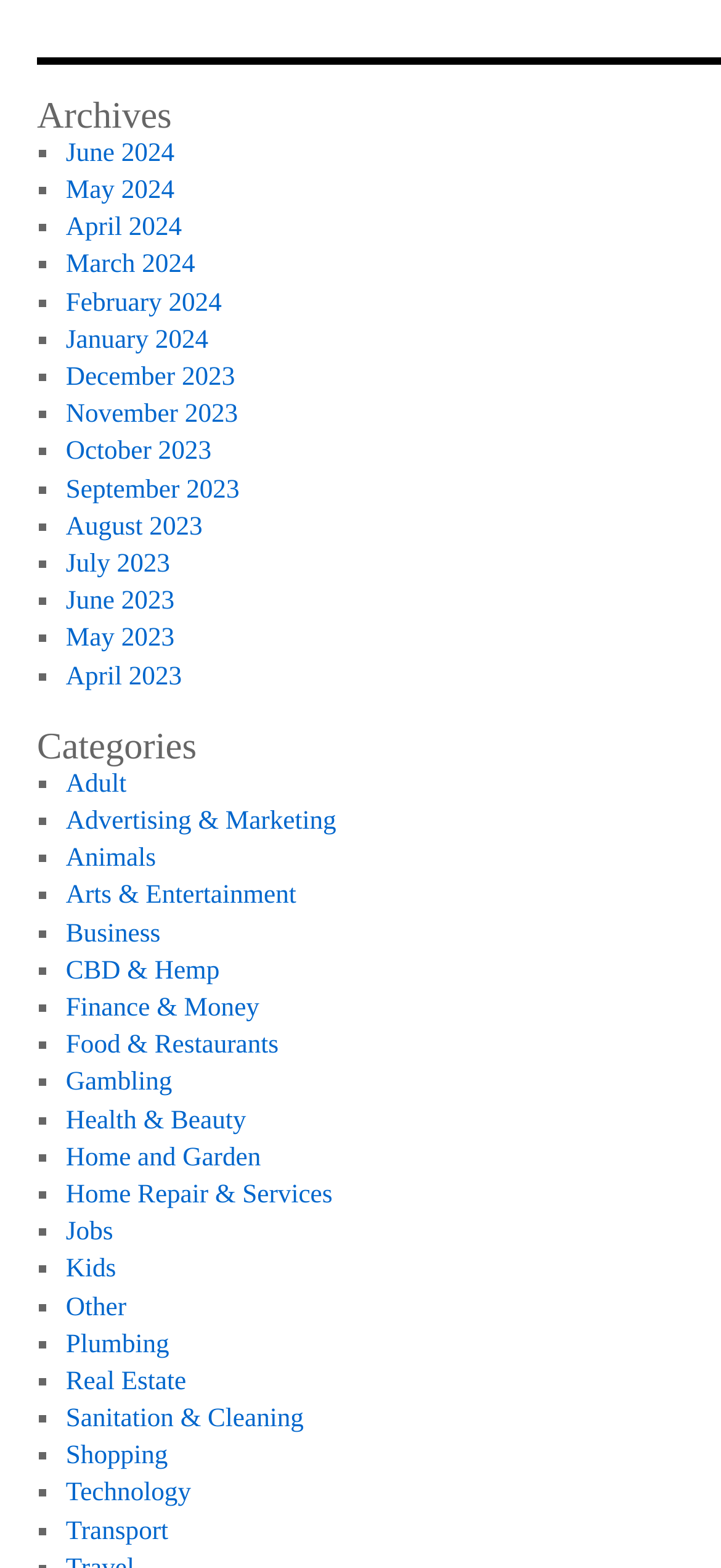Identify the bounding box coordinates of the specific part of the webpage to click to complete this instruction: "View archives for June 2024".

[0.091, 0.088, 0.242, 0.107]